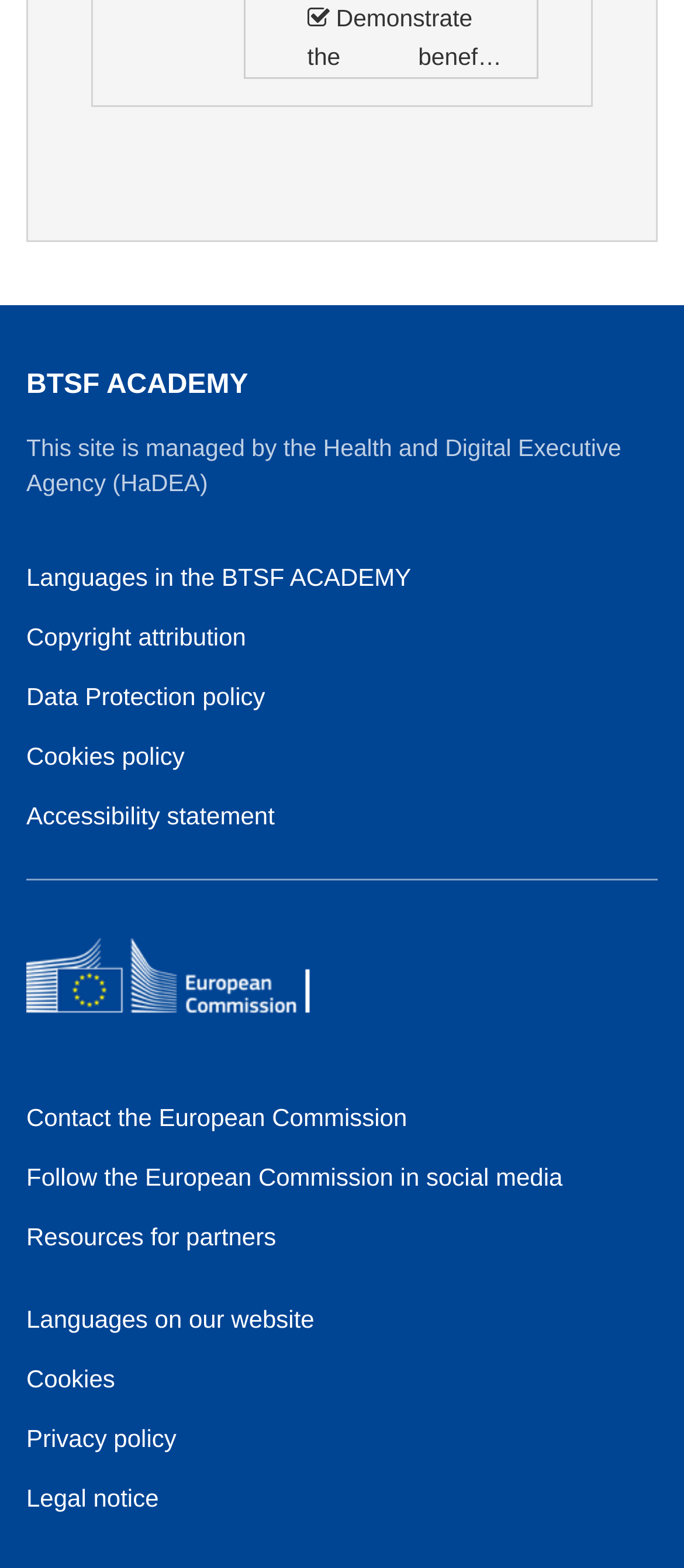Please determine the bounding box coordinates of the element to click in order to execute the following instruction: "Expand Content". The coordinates should be four float numbers between 0 and 1, specified as [left, top, right, bottom].

[0.356, 0.053, 0.787, 0.104]